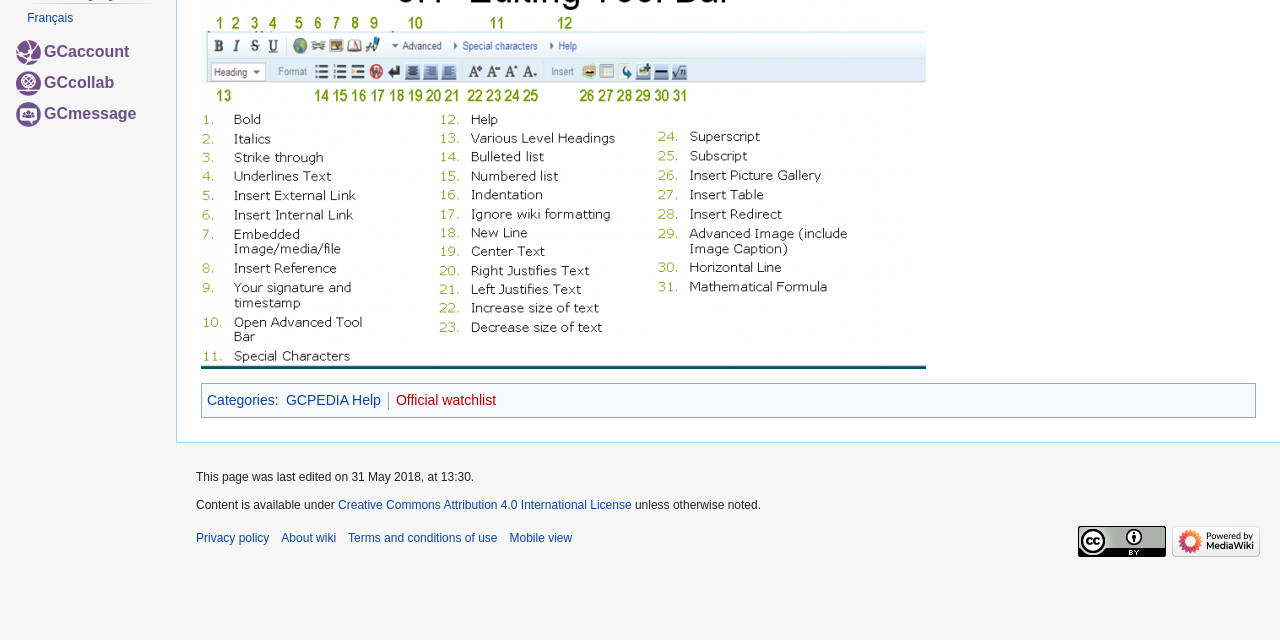Show the bounding box coordinates for the HTML element described as: "GCPEDIA Help".

[0.223, 0.613, 0.298, 0.638]